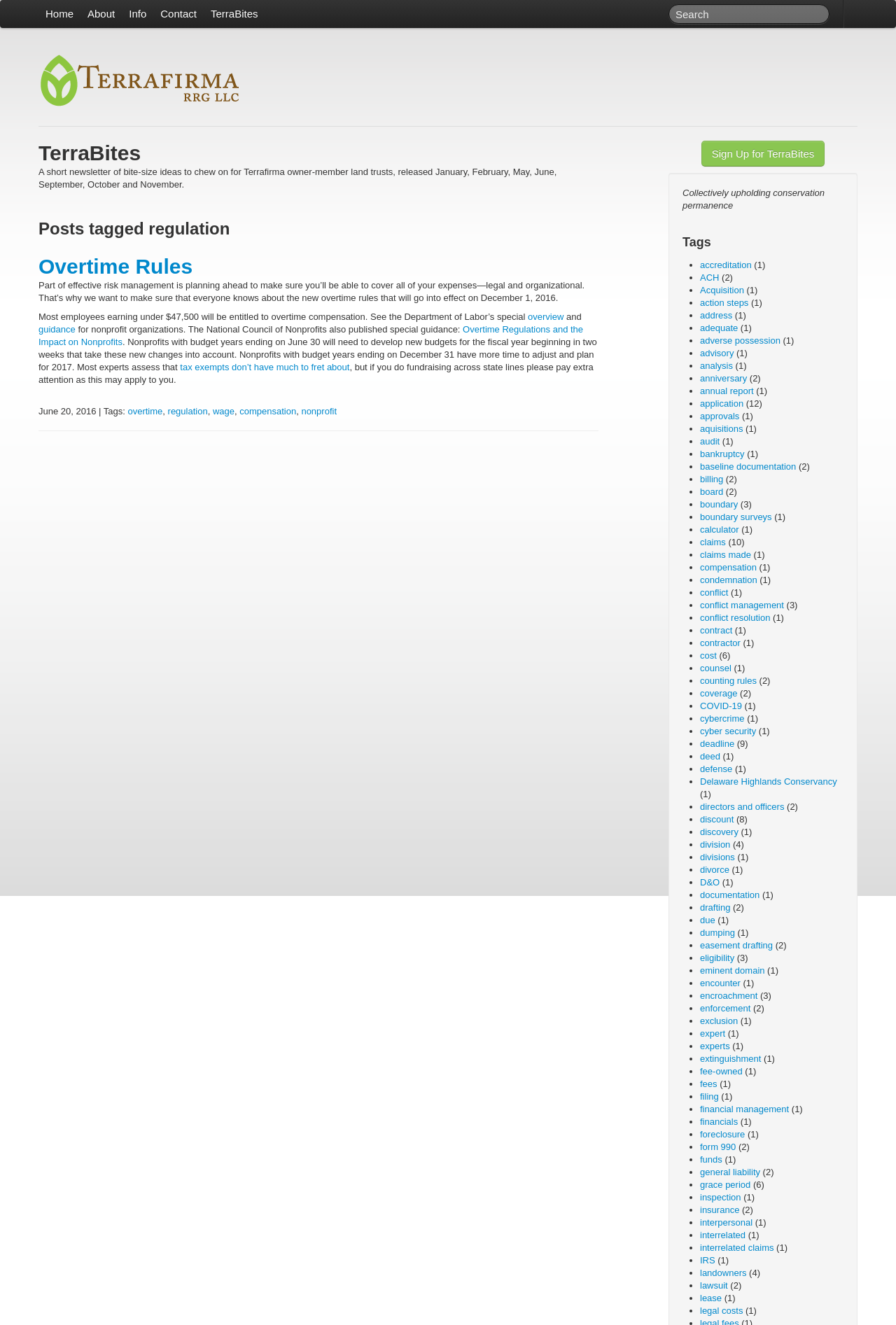Can you find the bounding box coordinates for the element to click on to achieve the instruction: "Go to Home page"?

[0.043, 0.0, 0.09, 0.021]